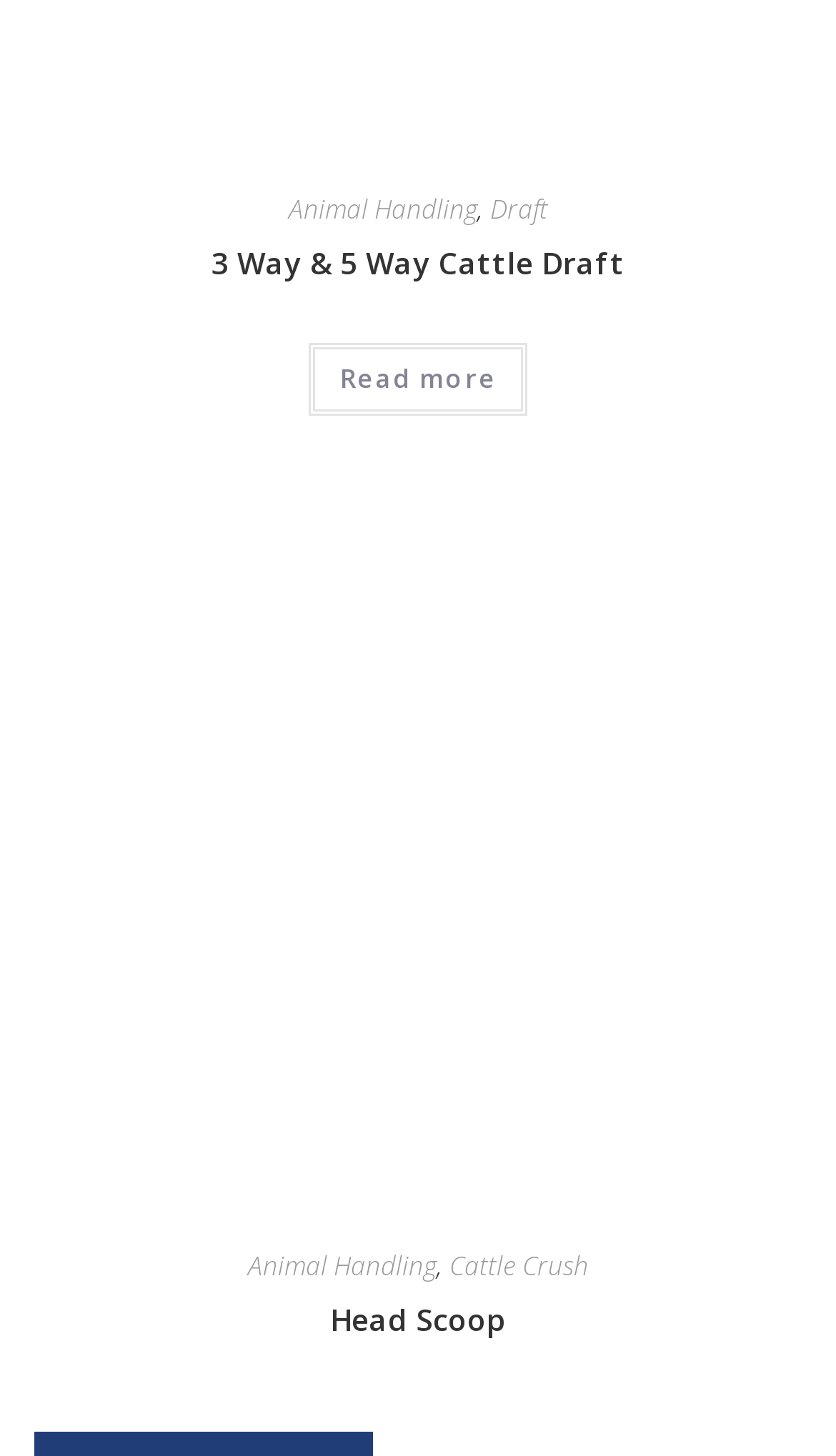How many cattle handling options are listed?
Respond to the question with a single word or phrase according to the image.

4